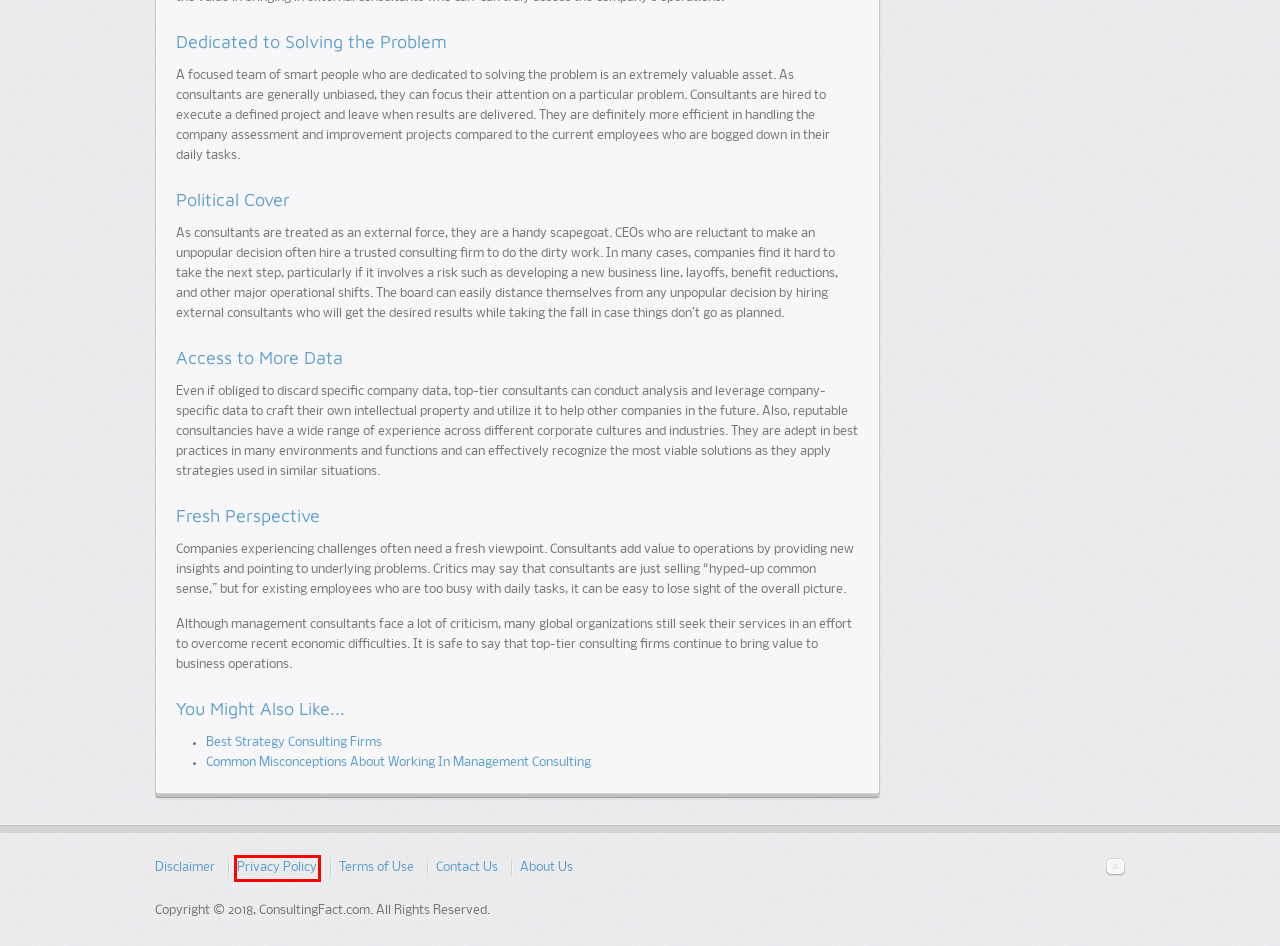You are presented with a screenshot of a webpage containing a red bounding box around an element. Determine which webpage description best describes the new webpage after clicking on the highlighted element. Here are the candidates:
A. Tests | ConsultingFact.com
B. About Us |
C. Cover Letter | ConsultingFact.com
D. Common Misconceptions About Working In Management Consulting
E. Consulting Industry | ConsultingFact.com
F. Contact Us
G. Privacy Policy
H. Disclaimer

G